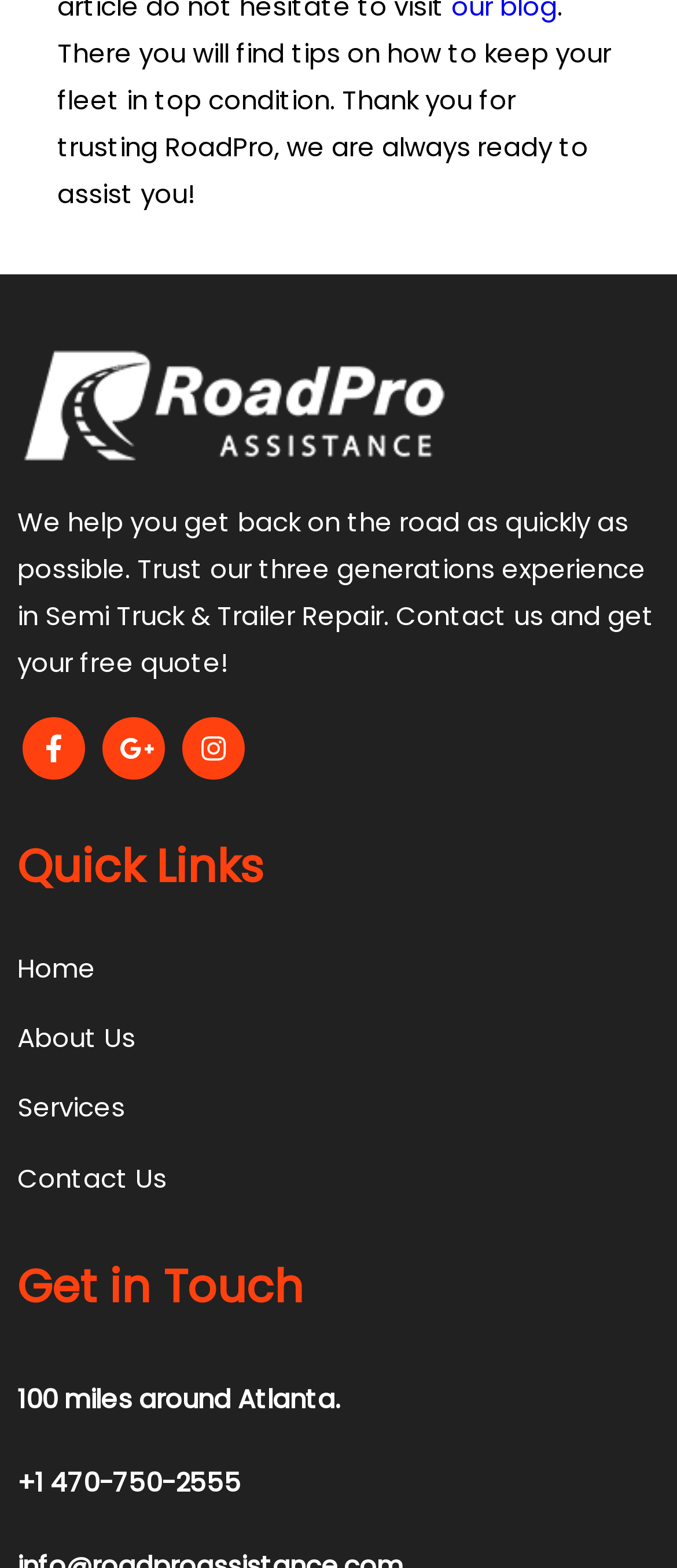Identify the bounding box of the HTML element described as: "Home".

[0.026, 0.595, 0.974, 0.64]